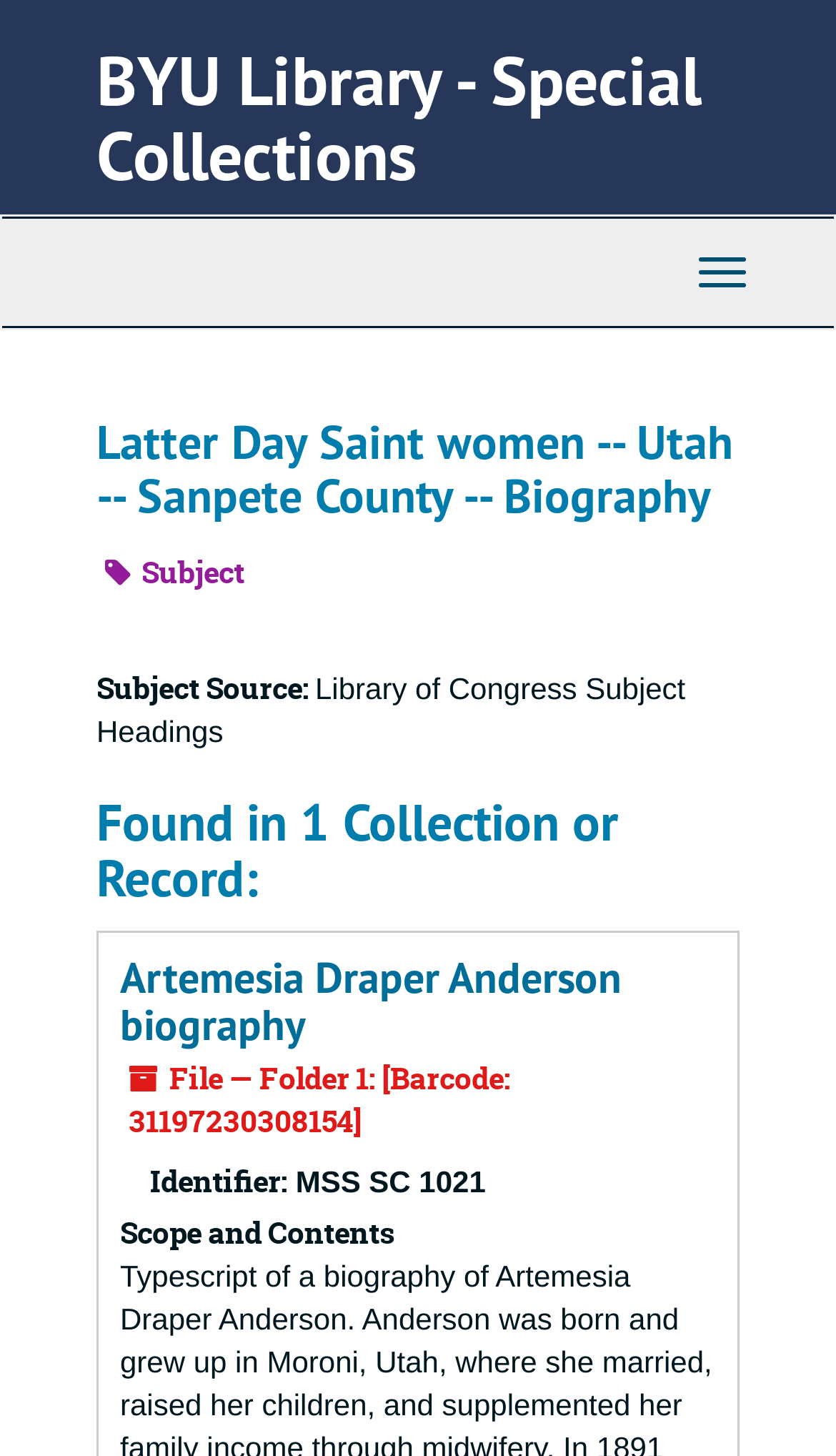Please locate and generate the primary heading on this webpage.

BYU Library - Special Collections